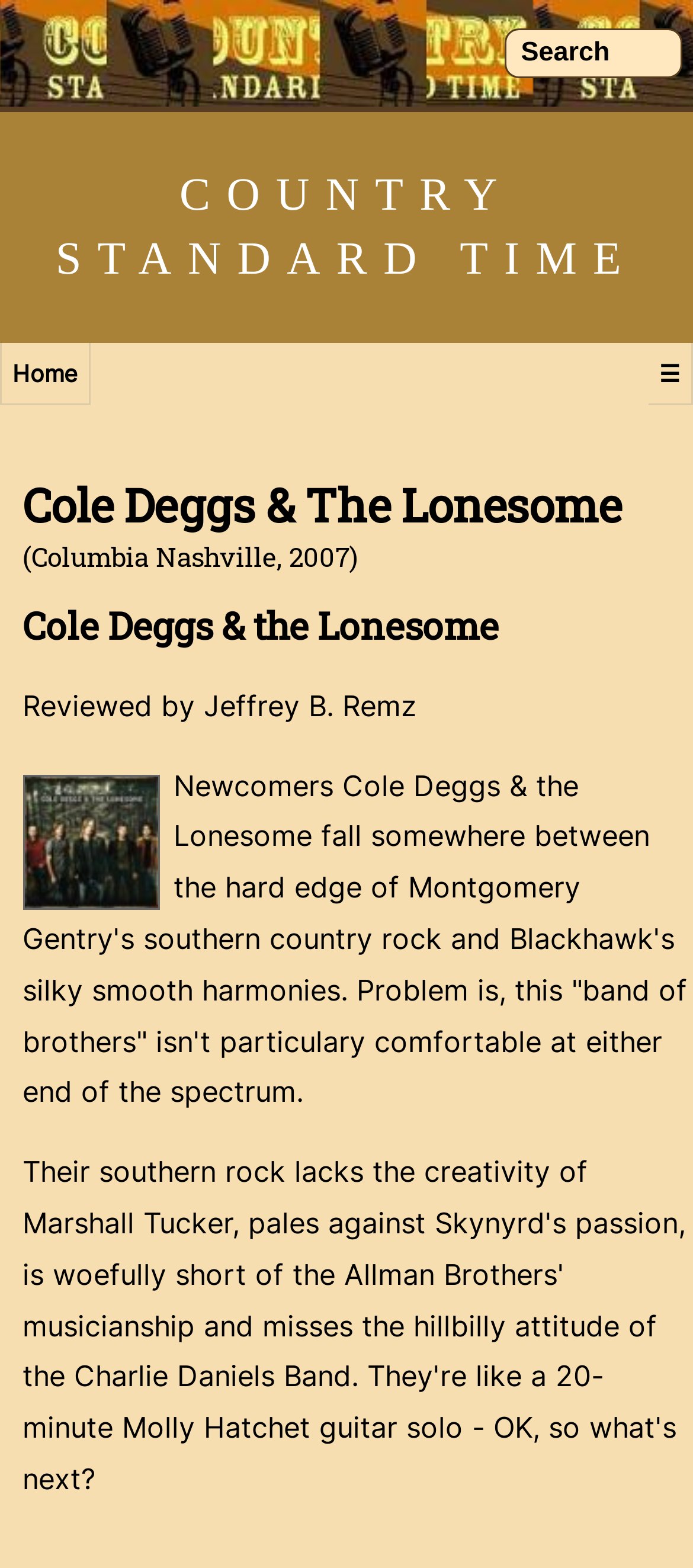What is the name of the band?
Give a detailed and exhaustive answer to the question.

The name of the band can be found in the heading elements of the webpage, specifically in the elements with IDs 70 and 71, which contain the text 'Cole Deggs & The Lonesome'.